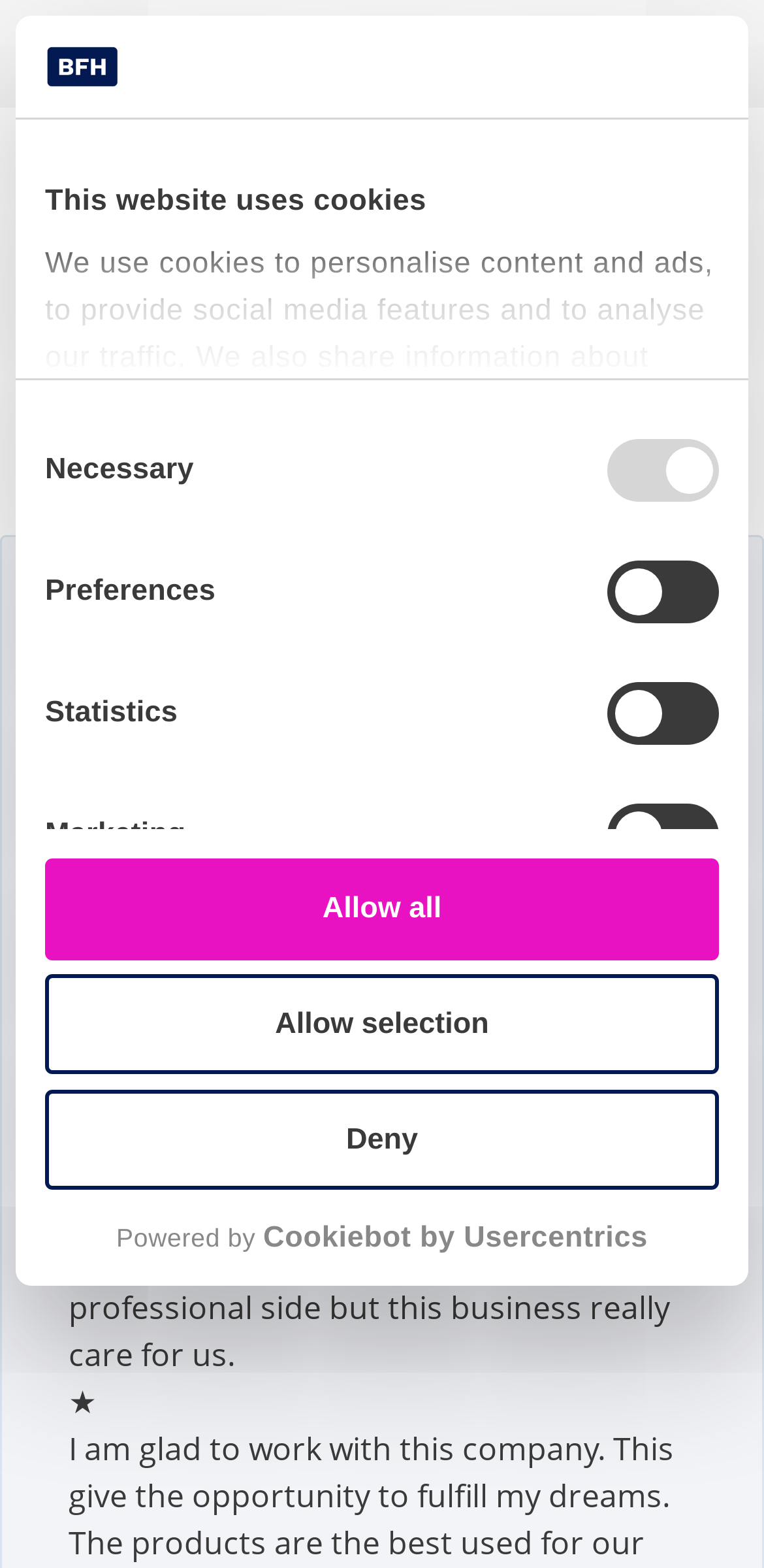Show me the bounding box coordinates of the clickable region to achieve the task as per the instruction: "Read the review".

[0.09, 0.431, 0.91, 0.566]